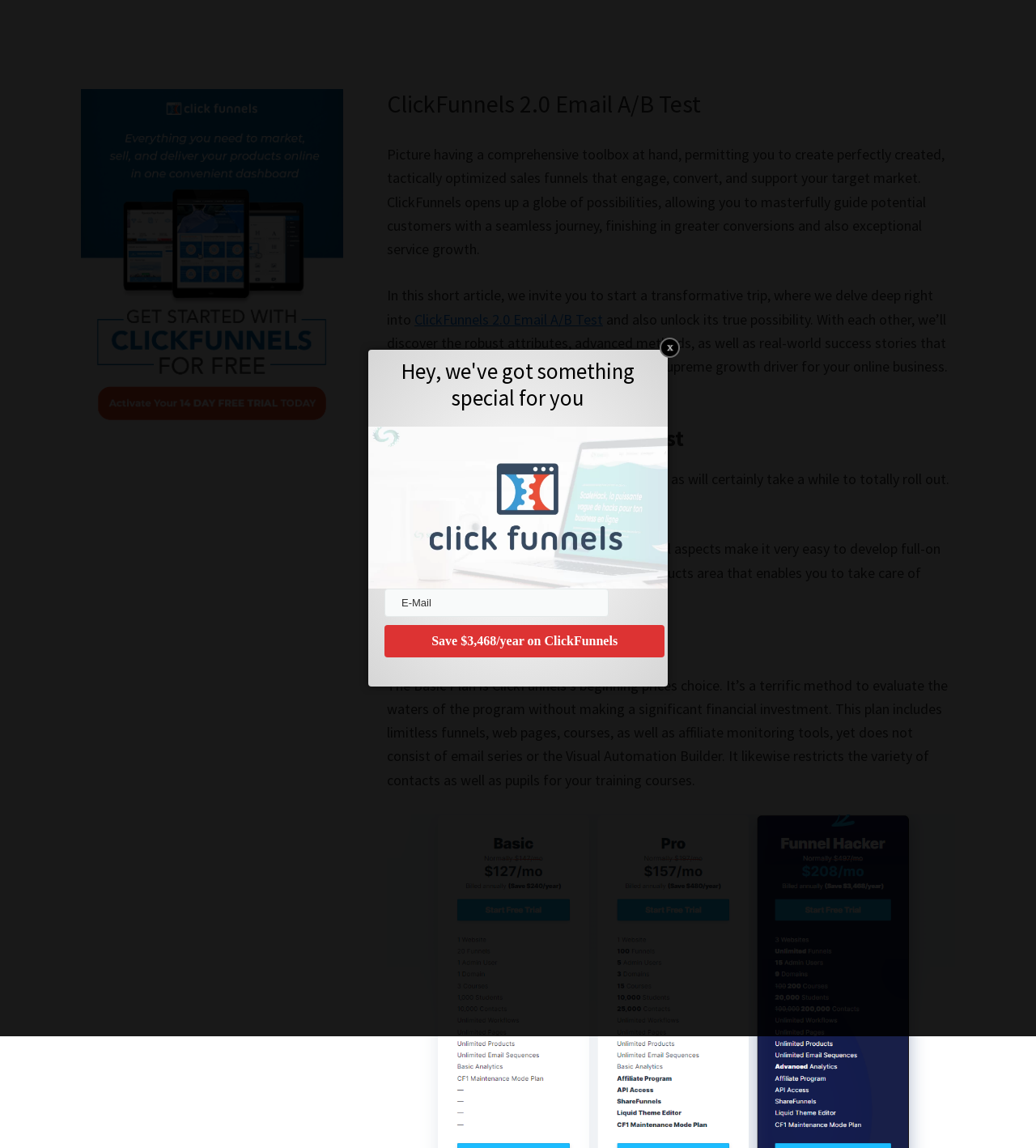What is the Basic Plan of ClickFunnels?
Use the image to give a comprehensive and detailed response to the question.

According to the webpage, the Basic Plan is ClickFunnels's starting pricing option, which includes unlimited funnels, web pages, courses, and affiliate monitoring tools, but does not include email series or the Visual Automation Builder, and has limitations on contacts and students for courses.